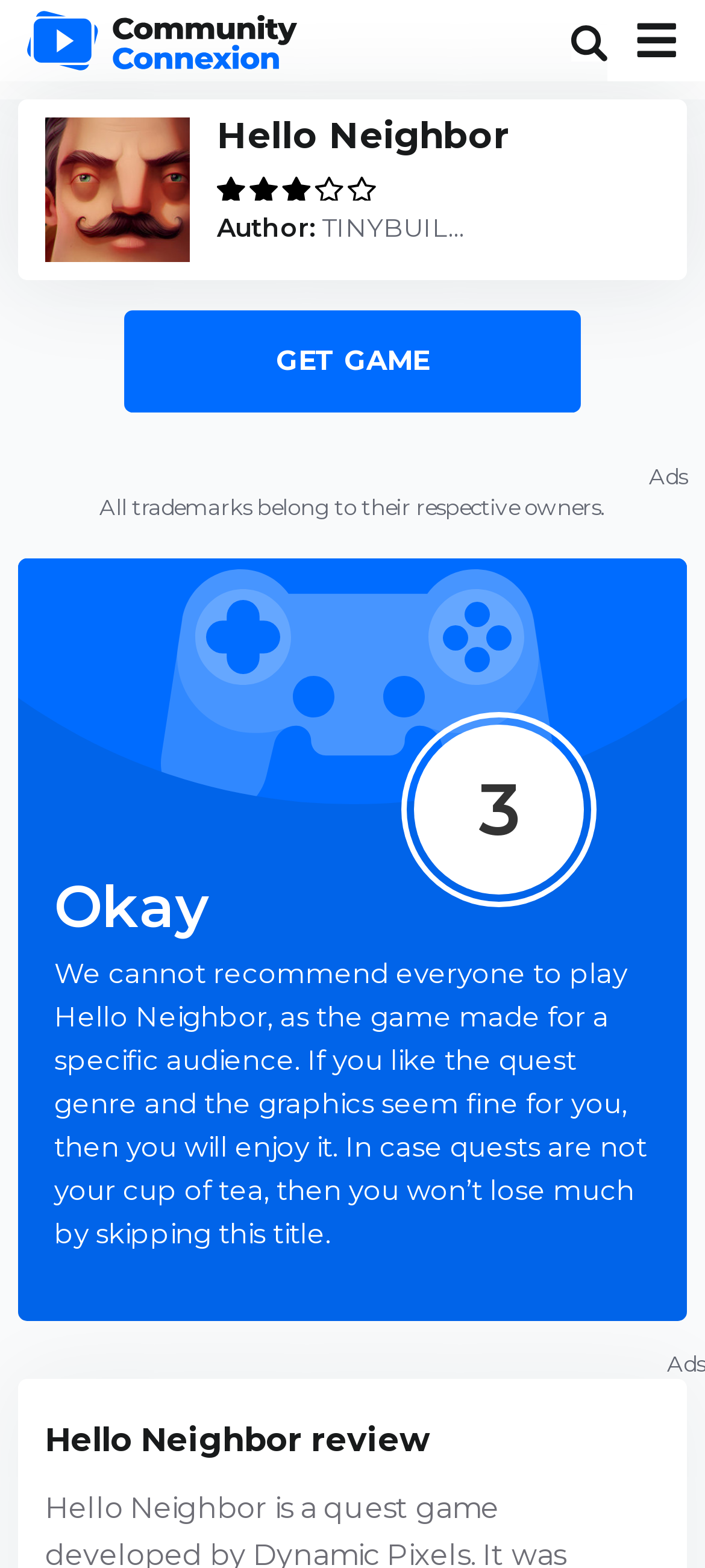Please provide a short answer using a single word or phrase for the question:
Who is the author of the review?

TINYBUIL...